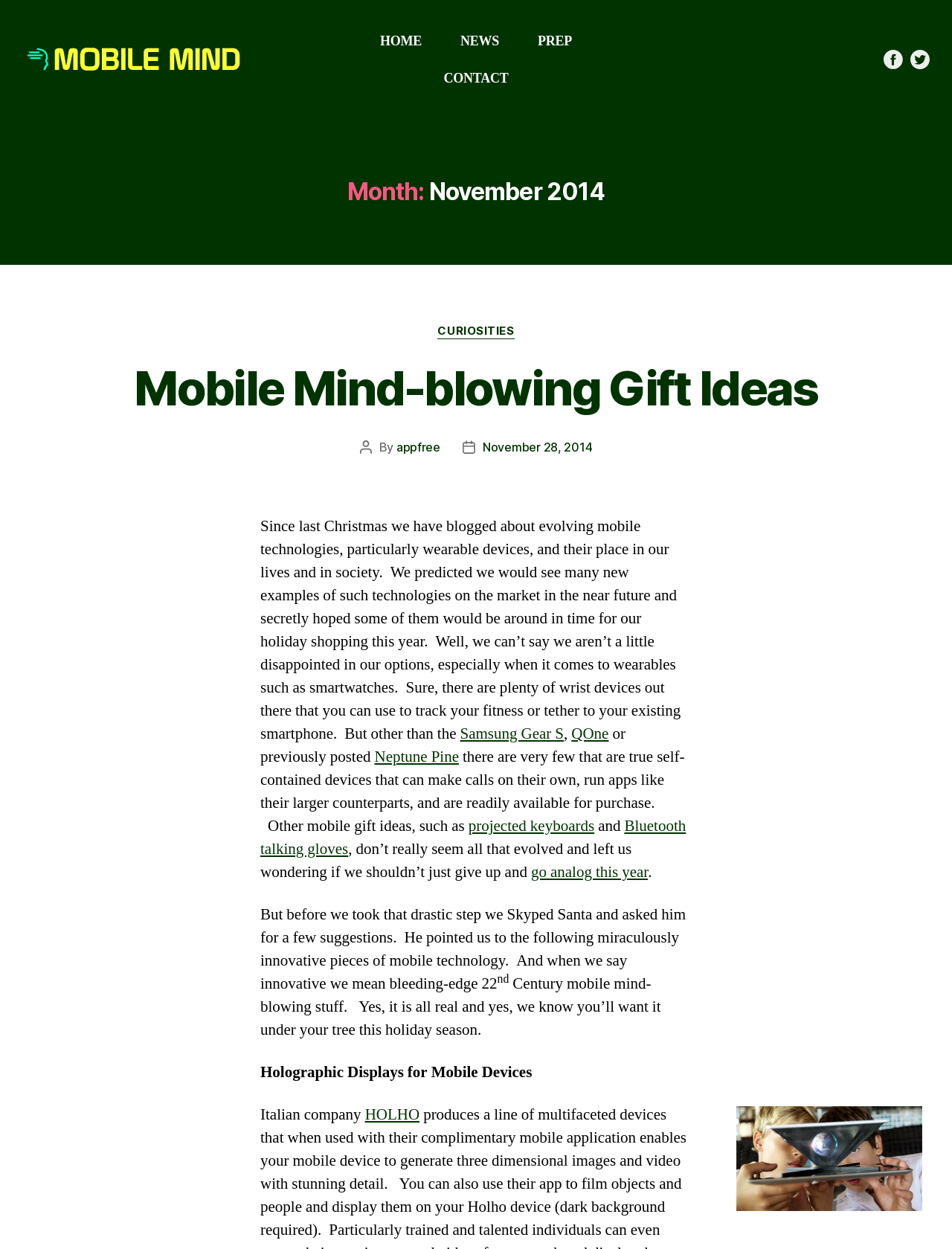Can you identify the bounding box coordinates of the clickable region needed to carry out this instruction: 'Click NEWS'? The coordinates should be four float numbers within the range of 0 to 1, stated as [left, top, right, bottom].

[0.463, 0.018, 0.545, 0.048]